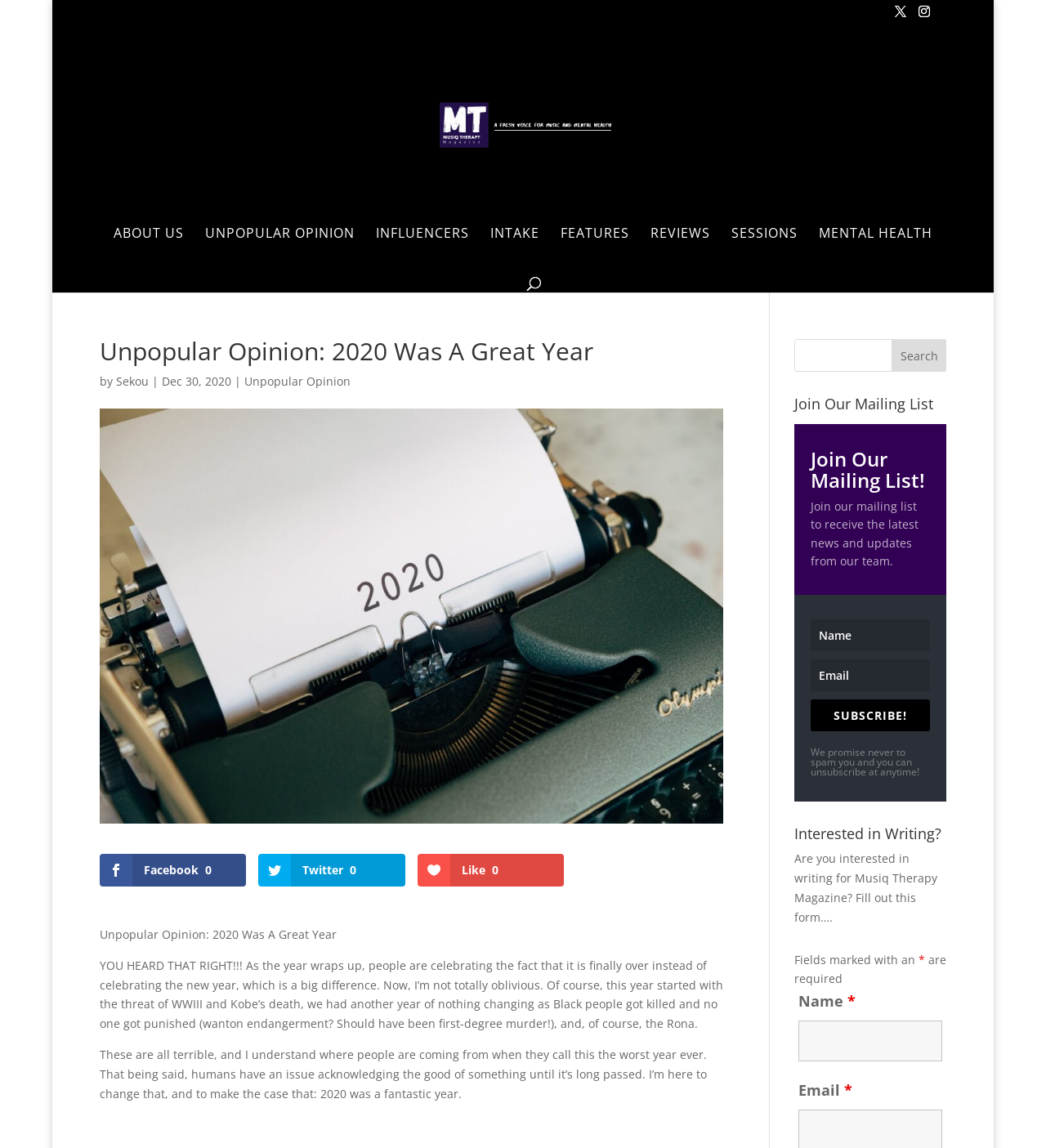Utilize the information from the image to answer the question in detail:
What is the name of the magazine?

I found the answer by looking at the top-left corner of the webpage, where the logo and name of the magazine are displayed. The name 'Musiq Therapy Magazine' is written in a prominent font, indicating that it is the title of the magazine.